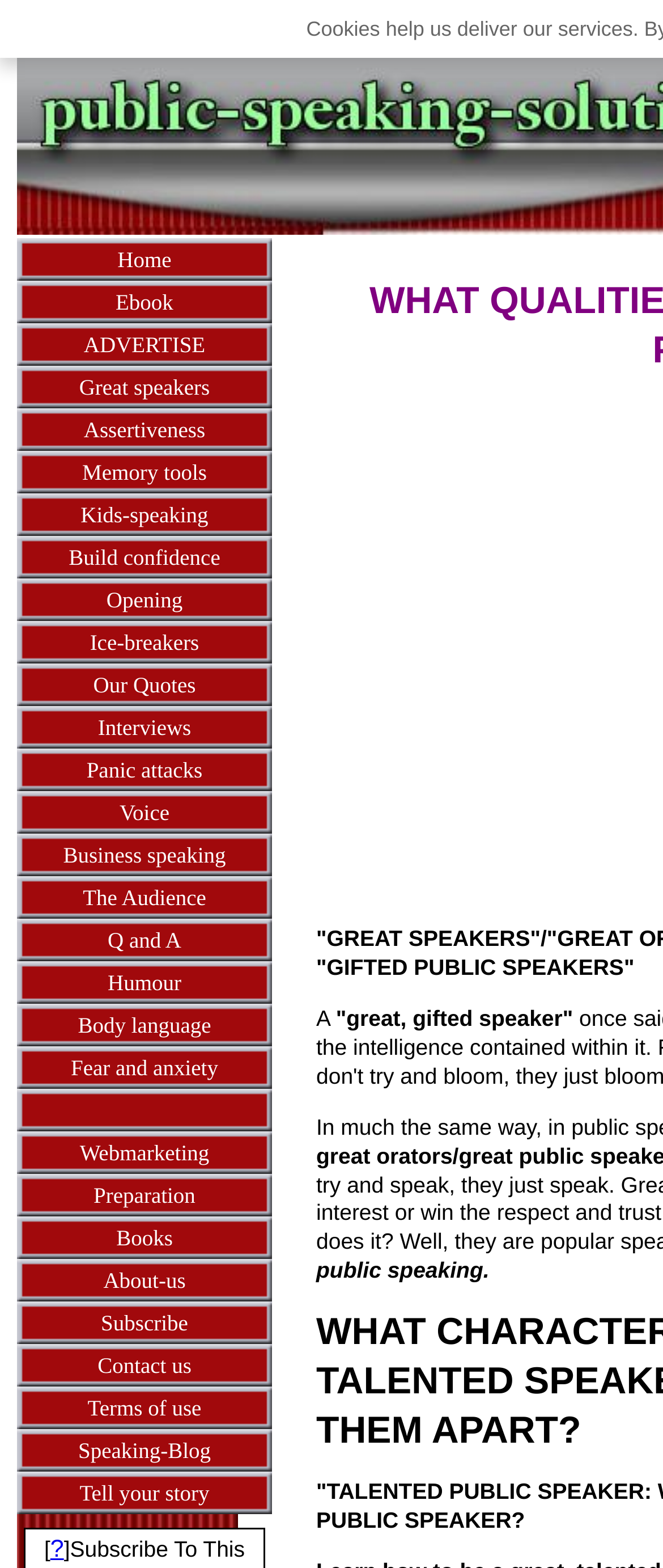Respond with a single word or phrase to the following question:
What is the first link on the webpage?

Home